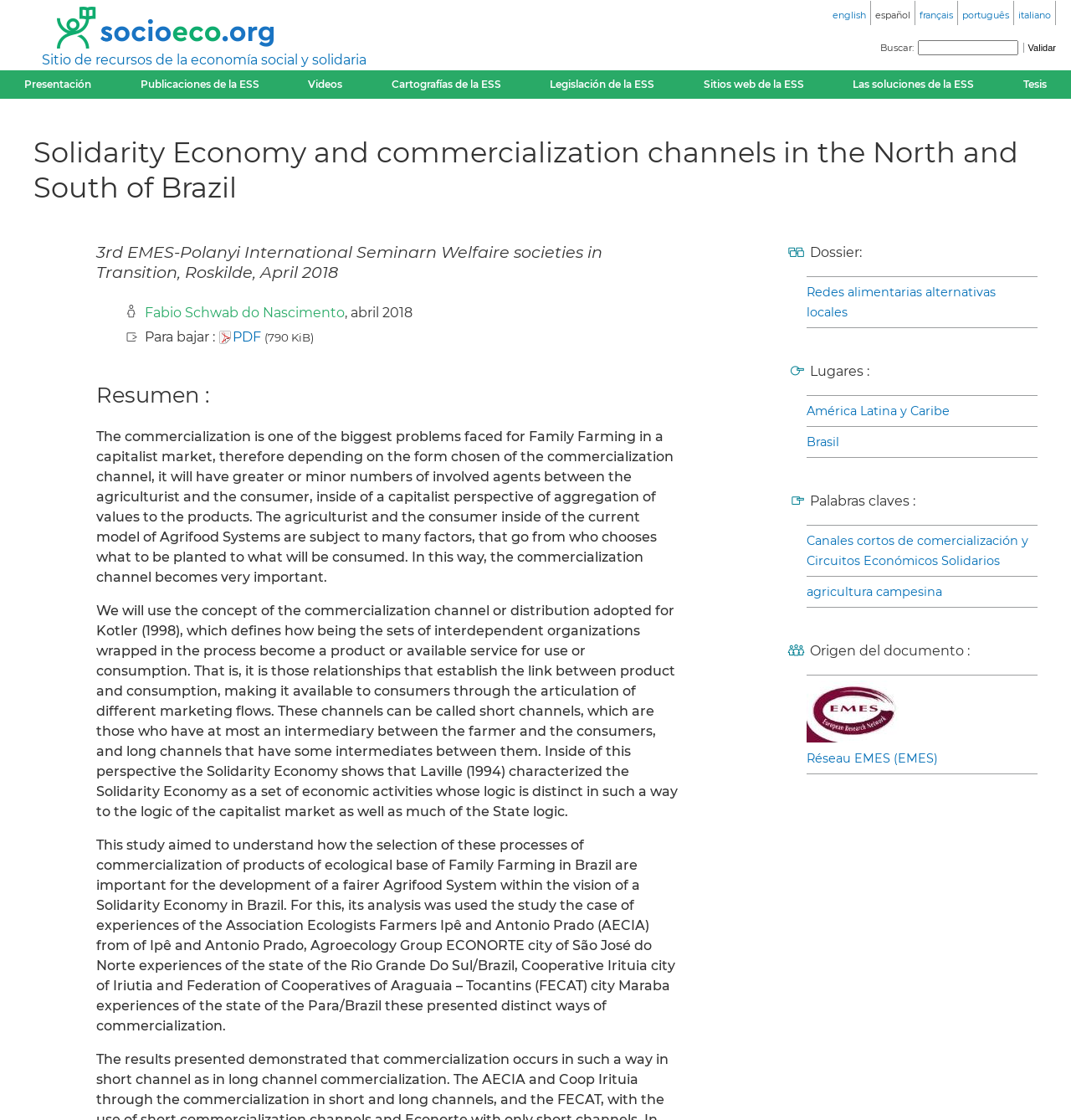What is the language of the webpage?
Please provide a single word or phrase as your answer based on the screenshot.

Multiple languages